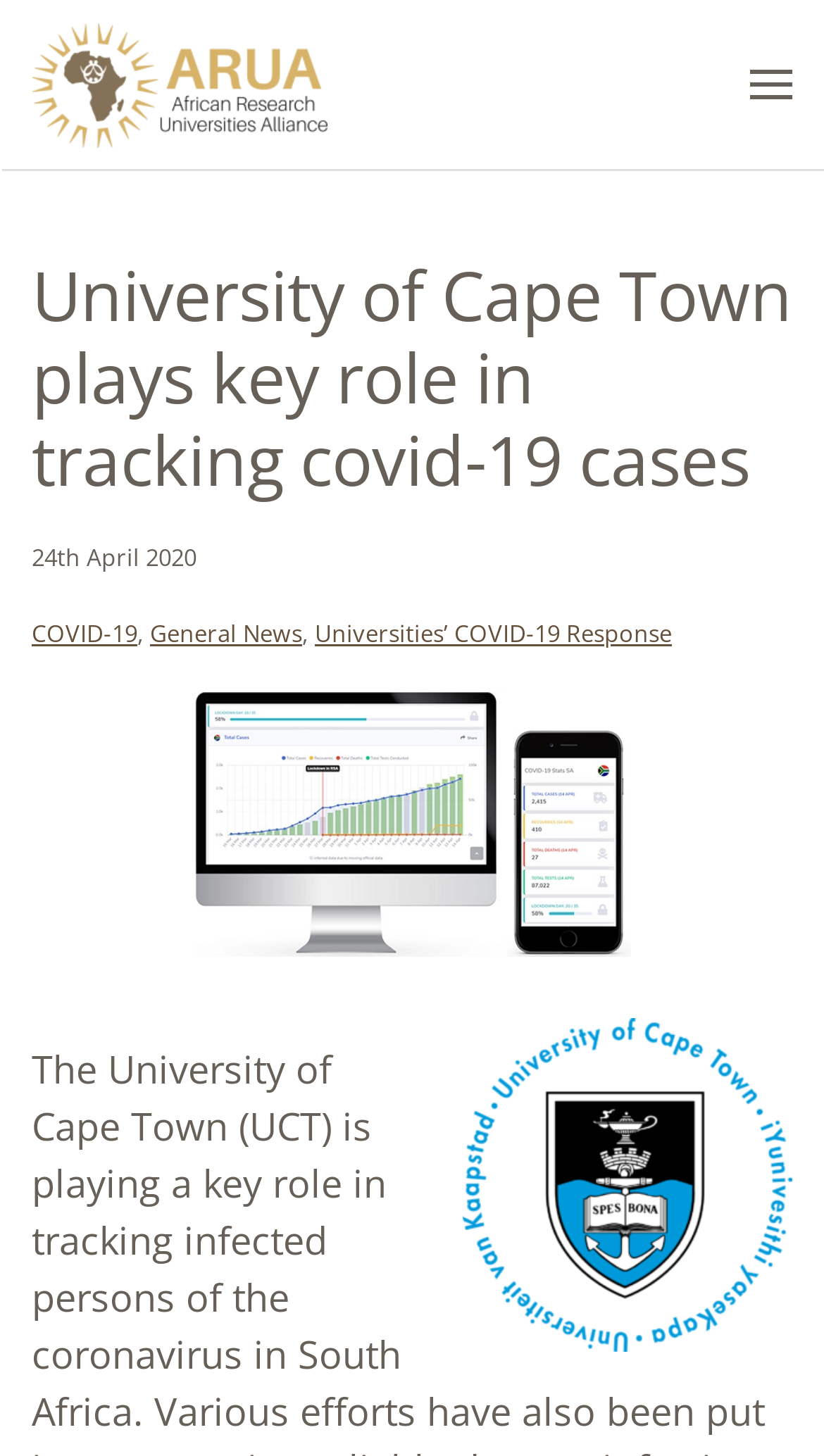Highlight the bounding box of the UI element that corresponds to this description: "Skip to main content".

[0.115, 0.067, 0.469, 0.094]